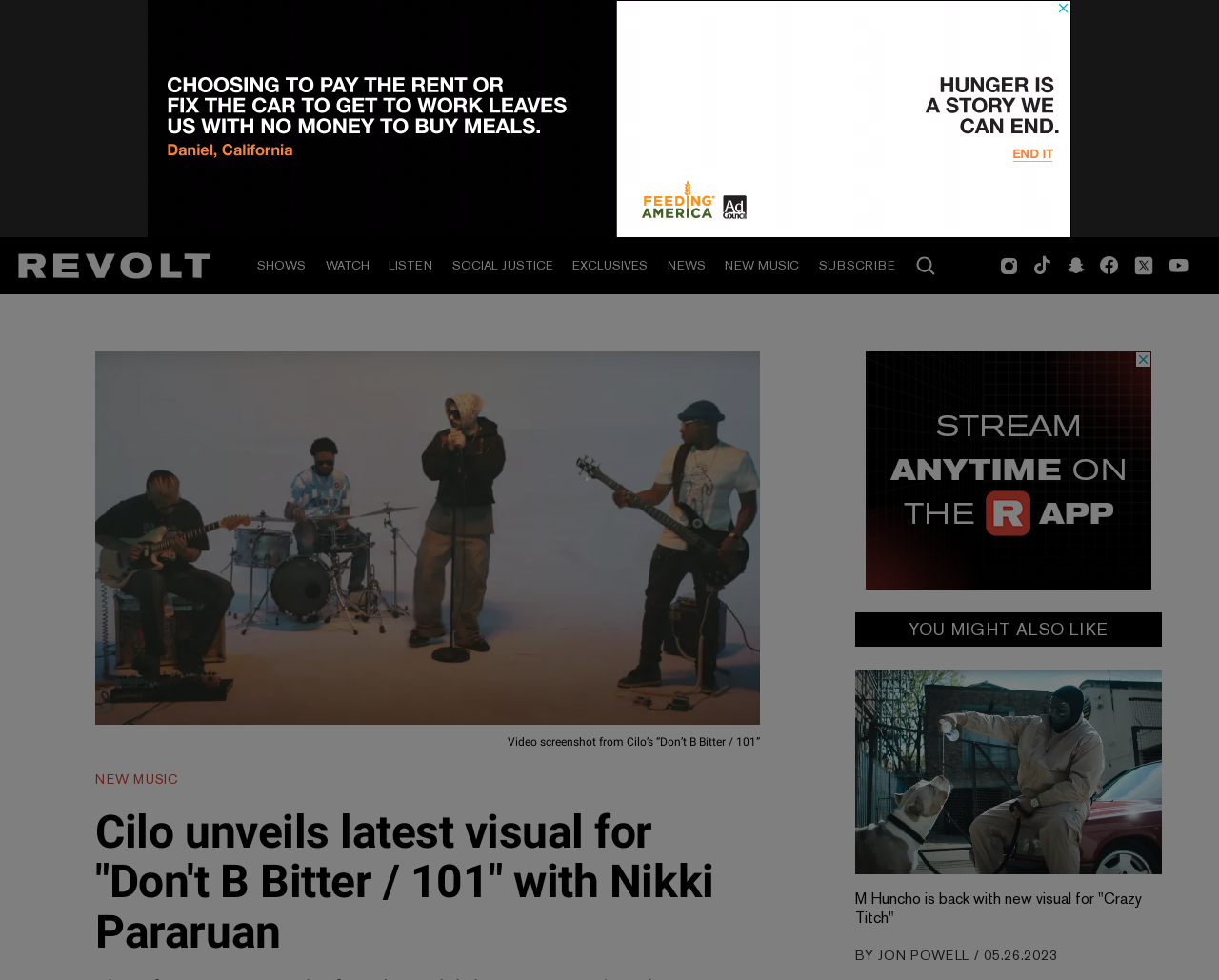Respond to the question below with a single word or phrase: What is the category of the article?

NEW MUSIC